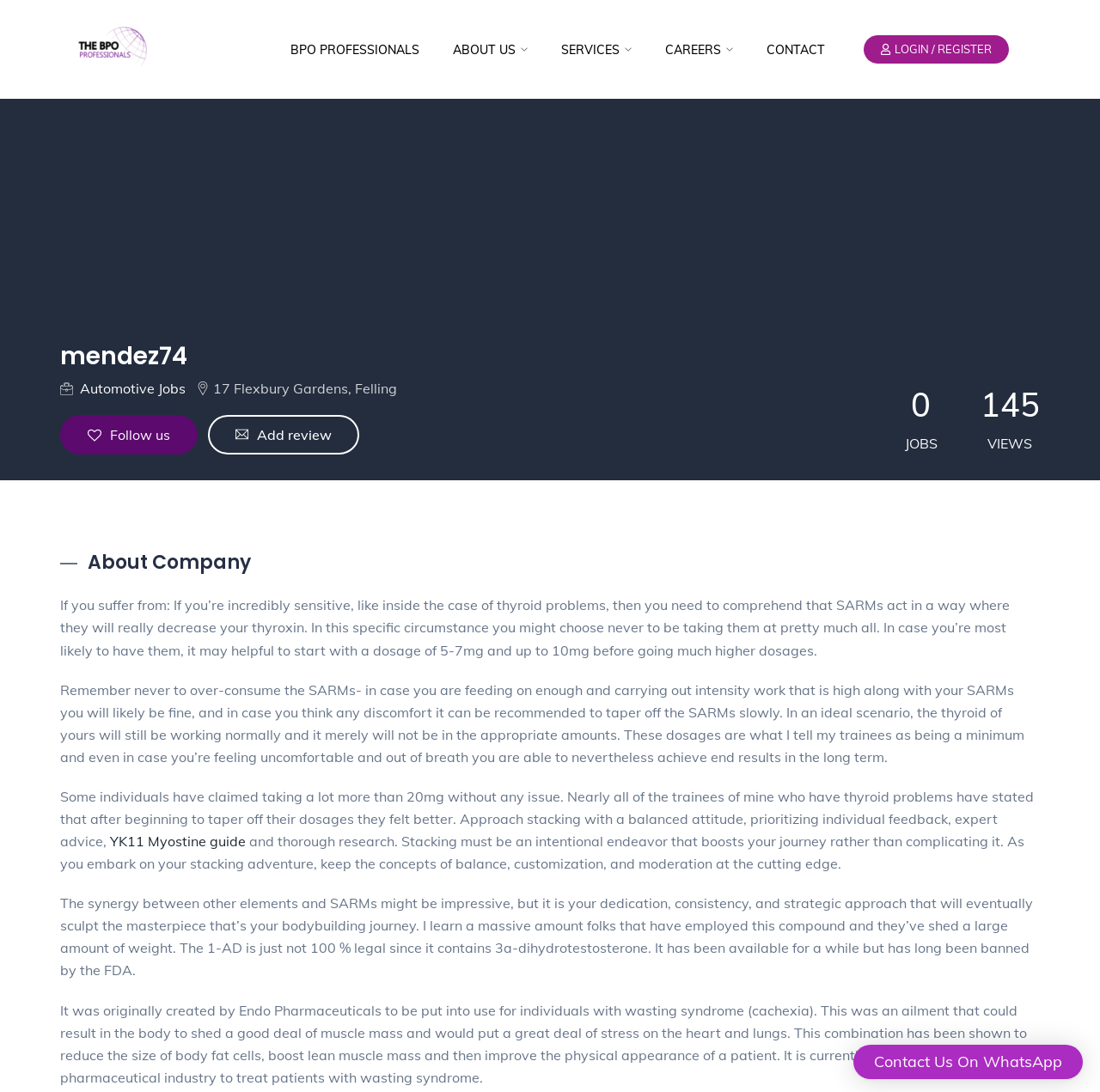Specify the bounding box coordinates of the area to click in order to execute this command: 'Learn about 'BPO PROFESSIONALS''. The coordinates should consist of four float numbers ranging from 0 to 1, and should be formatted as [left, top, right, bottom].

[0.264, 0.026, 0.381, 0.065]